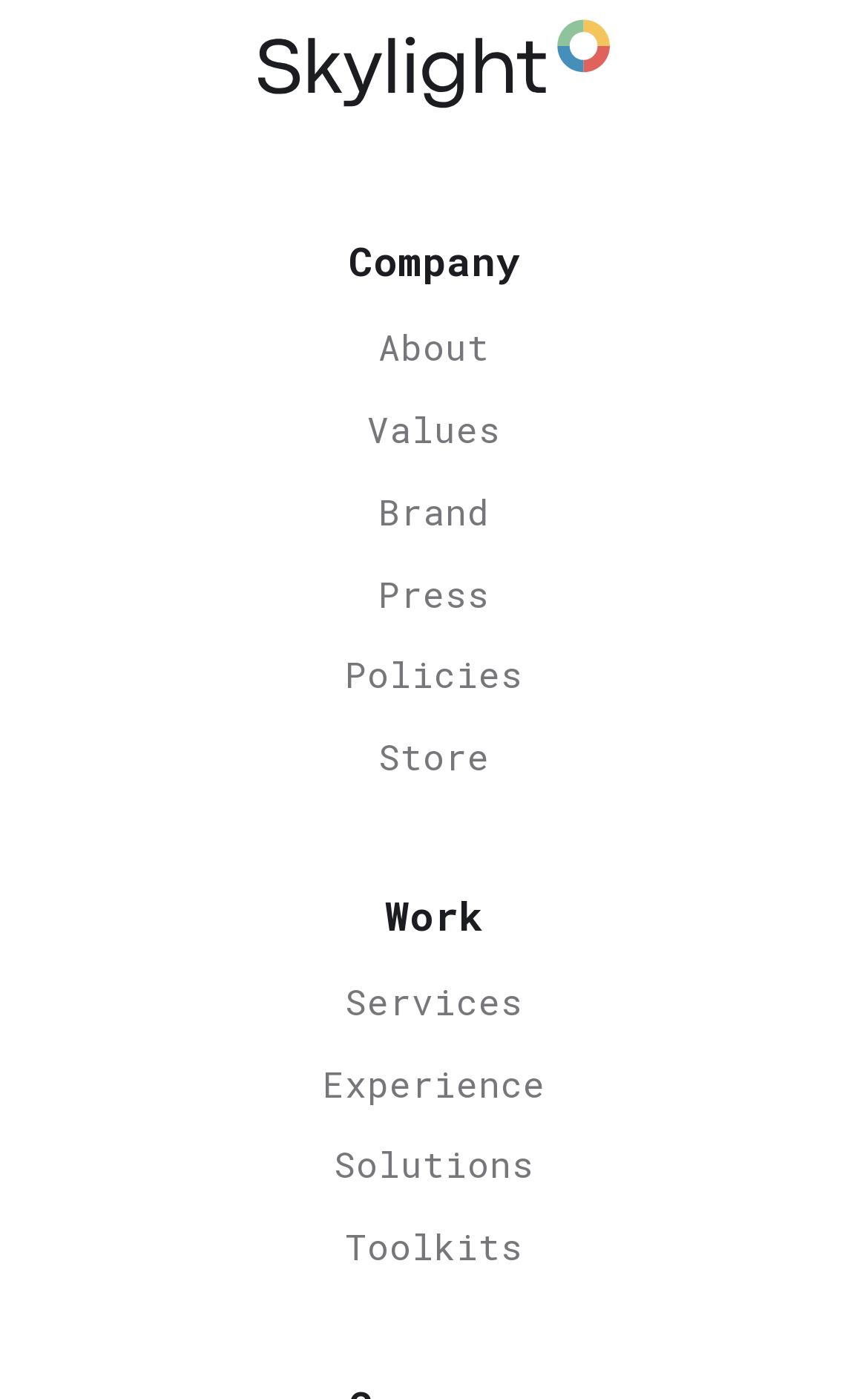Please find the bounding box coordinates of the clickable region needed to complete the following instruction: "learn about brand". The bounding box coordinates must consist of four float numbers between 0 and 1, i.e., [left, top, right, bottom].

[0.436, 0.348, 0.564, 0.382]